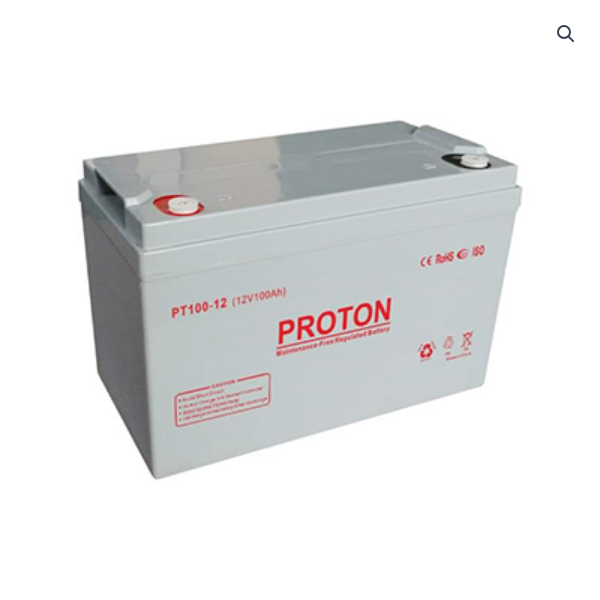Offer a detailed explanation of what is happening in the image.

This image depicts the **PT 100 Battery**, a high-performance, maintenance-free energy solution designed for various applications, including inverters and solar power systems. The battery is identified with the model number **PT100-12**, indicating it operates at **12 volts** with a capacity of **100 amp-hours**. Its sleek gray casing features prominent **PROTON** branding, emphasizing its reliability and quality. The battery's top surface includes two terminals, colored red and white, which facilitate easy connection. Ideal for users seeking long-lasting power, the PT 100 Battery positions itself as a dependable backbone for energy-efficient projects.